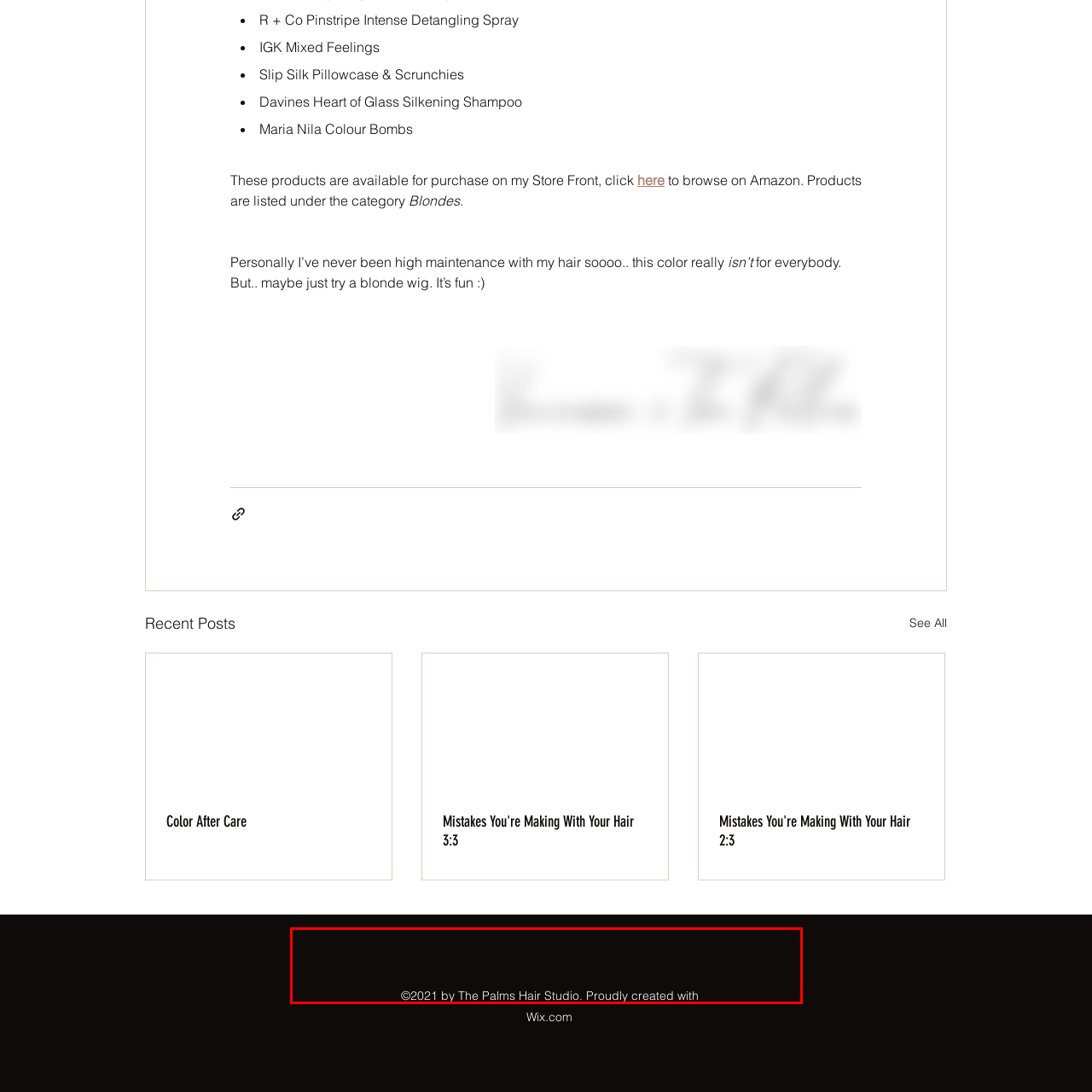What is the purpose of the logo footer?
Inspect the image within the red bounding box and answer the question in detail.

The caption suggests that the logo footer serves to affirm the studio's brand identity, while also indicating ownership and pride in the studio's creation, encapsulating a modern aesthetic in the hair and beauty industry.